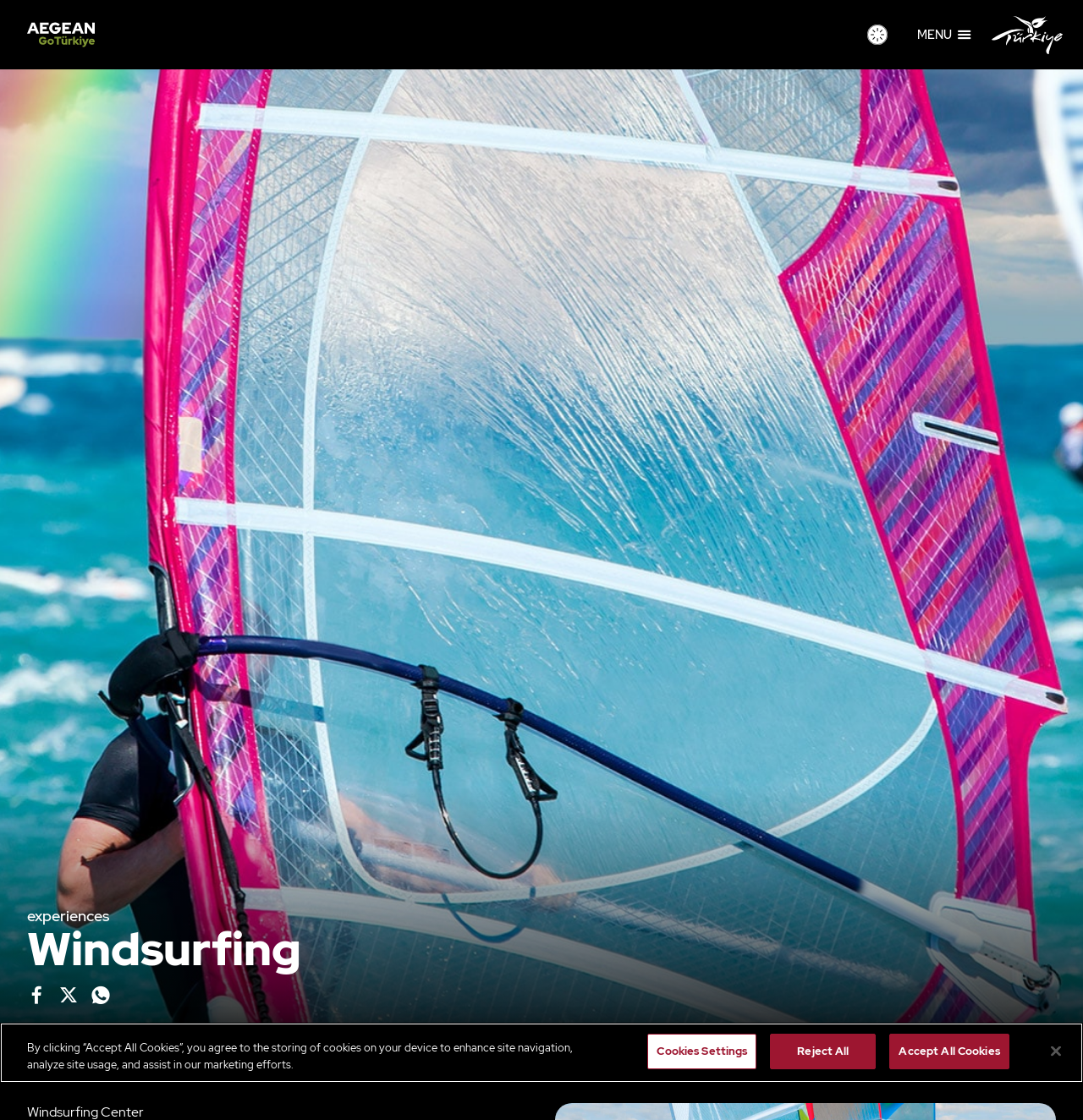Give a complete and precise description of the webpage's appearance.

The webpage is about Windsurfing Aegean, a destination in Turkey. At the top, there is a header section with a logo image on the left and a menu icon button on the right. Below the logo, there are several links to different sections of the website, including the homepage, Aegean destinations, Aegean experiences, Go Türkiye TV, and blogs.

In the main content area, there are two headings, "Experiences" and "Windsurfing", indicating that the page is about windsurfing experiences in the Aegean region. Below the headings, there are three social media icons, Facebook, Twitter, and WhatsApp, aligned horizontally.

On the bottom left of the page, there is a navigation section with a breadcrumb trail, showing the current page's location in the website's hierarchy. The breadcrumb trail consists of two links, "Home" and "Windsurfing".

At the bottom of the page, there is a footer section with five social media links, including Instagram, Facebook, Twitter, YouTube, and TikTok, aligned horizontally.

Additionally, there is a cookie banner at the bottom of the page, which is a modal dialog box that informs users about the website's cookie policy. The banner has four buttons: "Cookies Settings", "Reject All", "Accept All Cookies", and "Close".